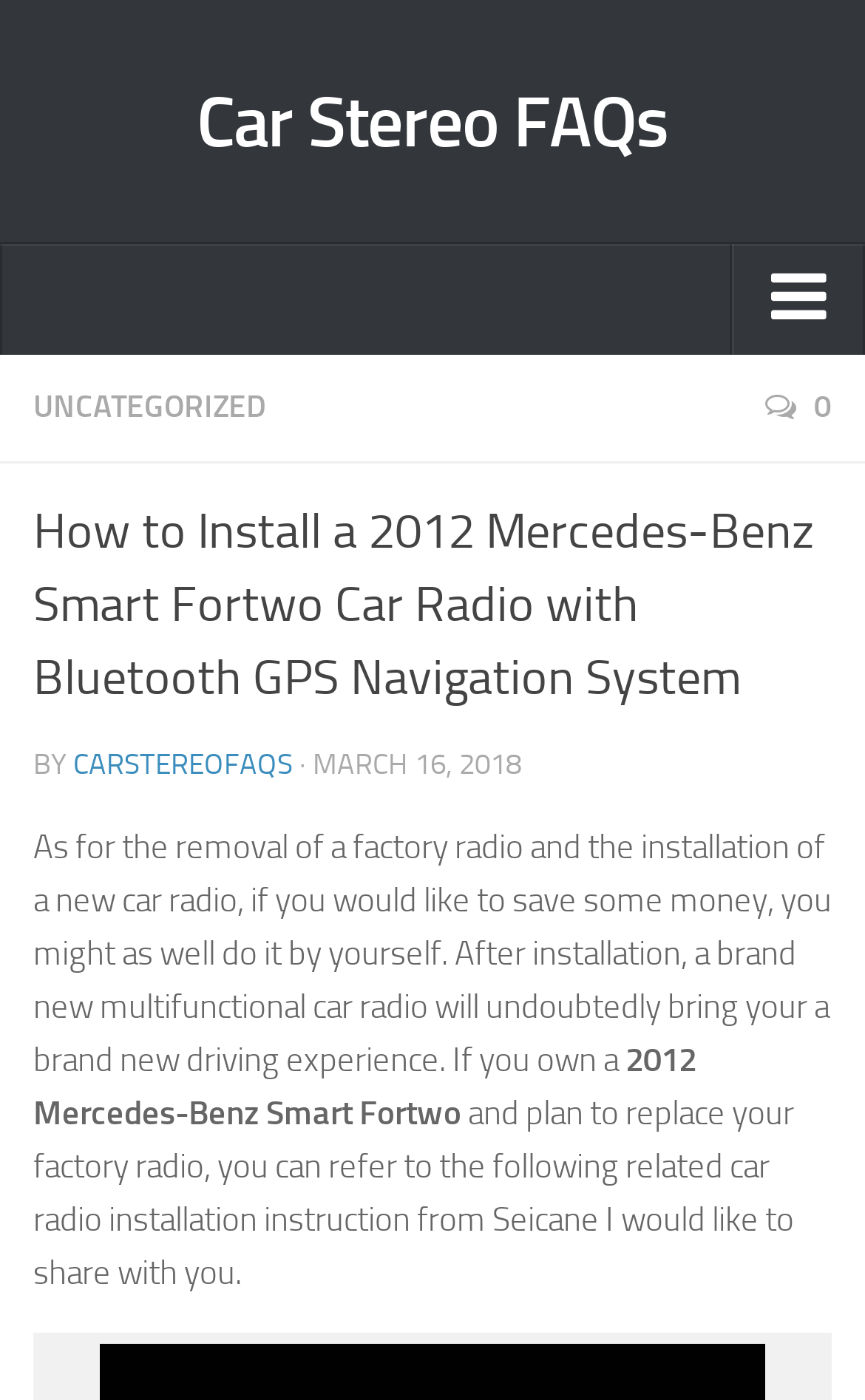Who is the author of the article?
Please interpret the details in the image and answer the question thoroughly.

After carefully examining the webpage content, I did not find any information about the author of the article. The webpage only provides the publication date and the website name, but not the author's name.